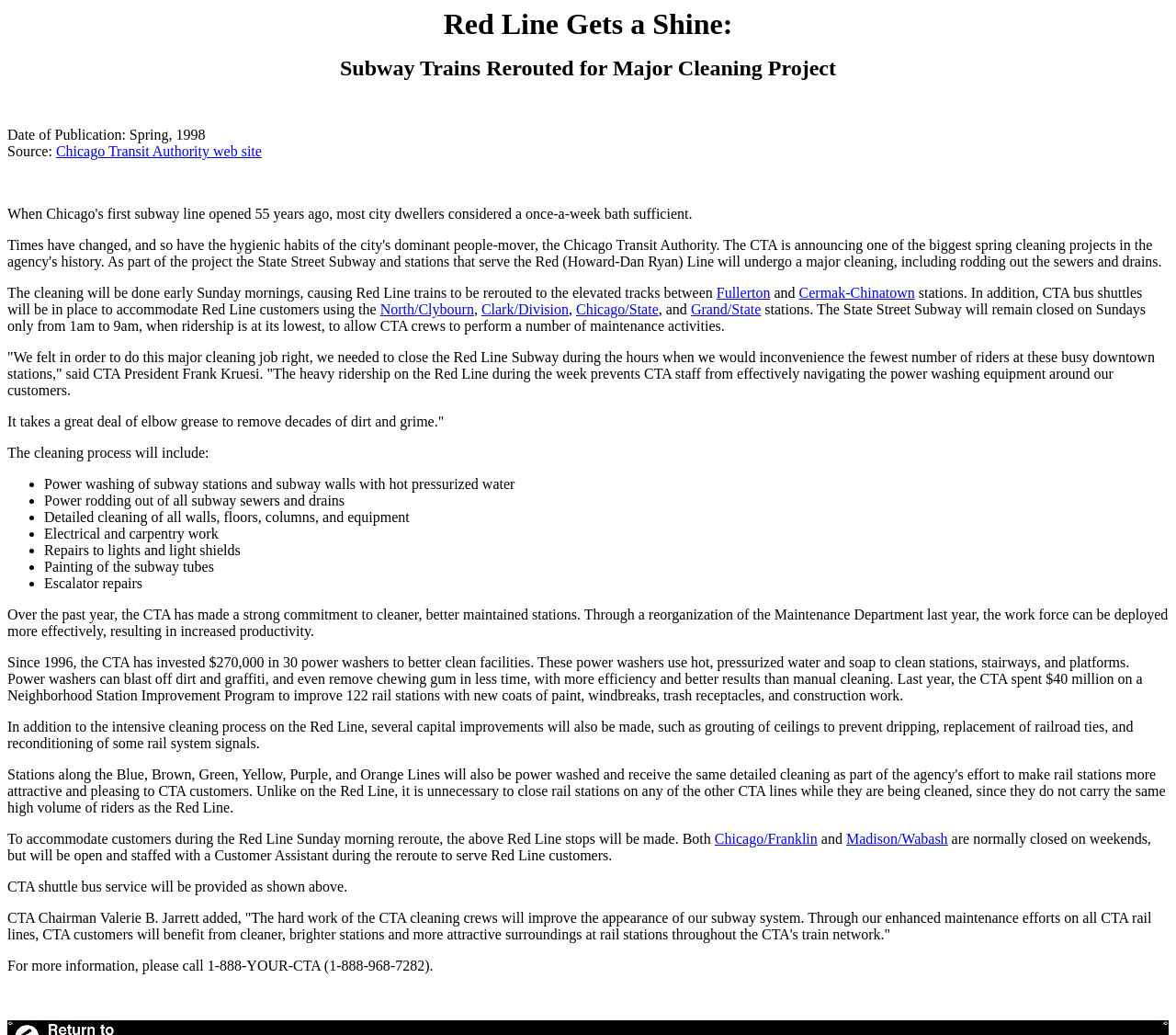Locate the bounding box coordinates of the region to be clicked to comply with the following instruction: "Learn about the cleaning process". The coordinates must be four float numbers between 0 and 1, in the form [left, top, right, bottom].

[0.006, 0.43, 0.178, 0.445]